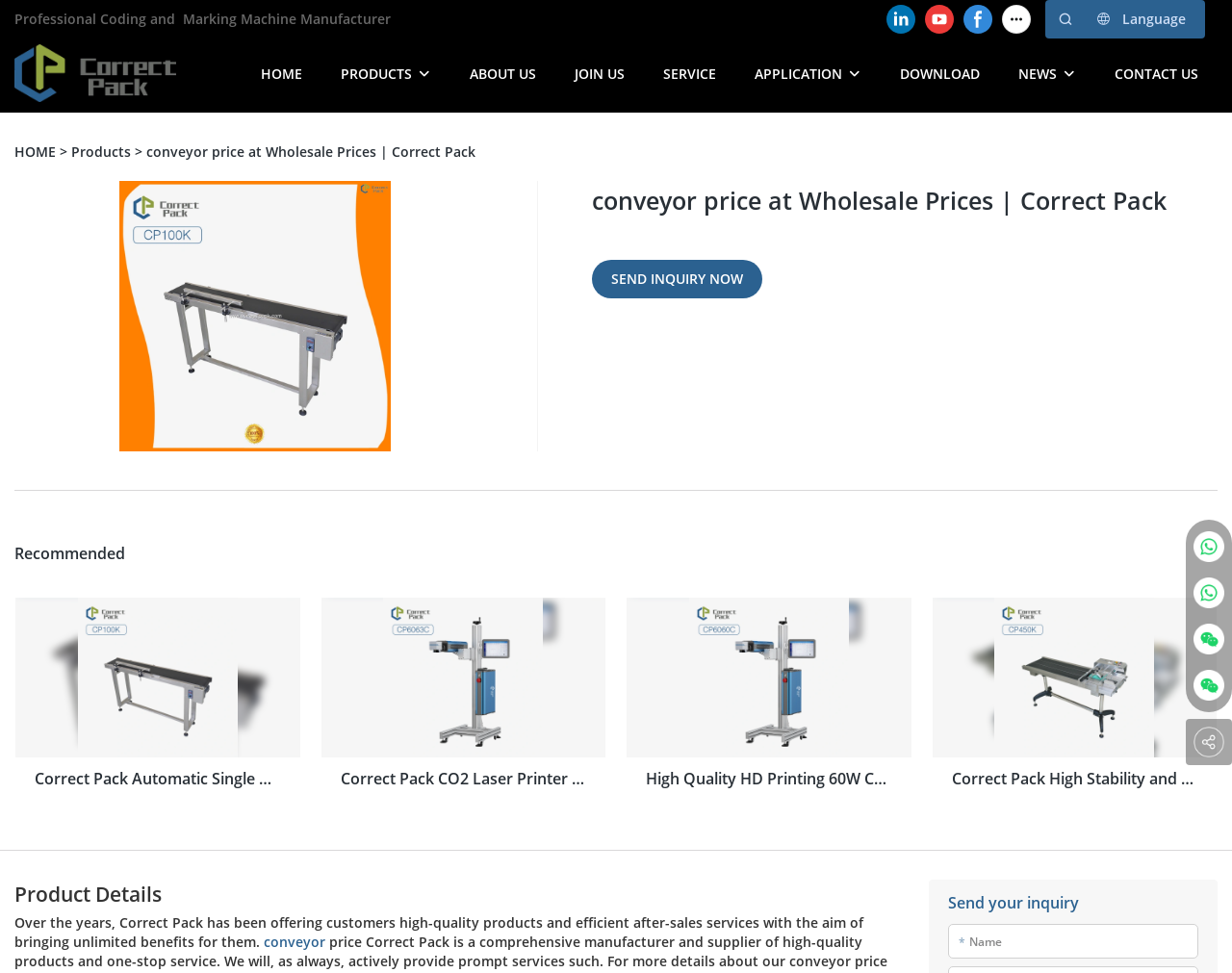What social media platforms does Correct Pack have?
From the image, provide a succinct answer in one word or a short phrase.

LinkedIn, YouTube, Facebook